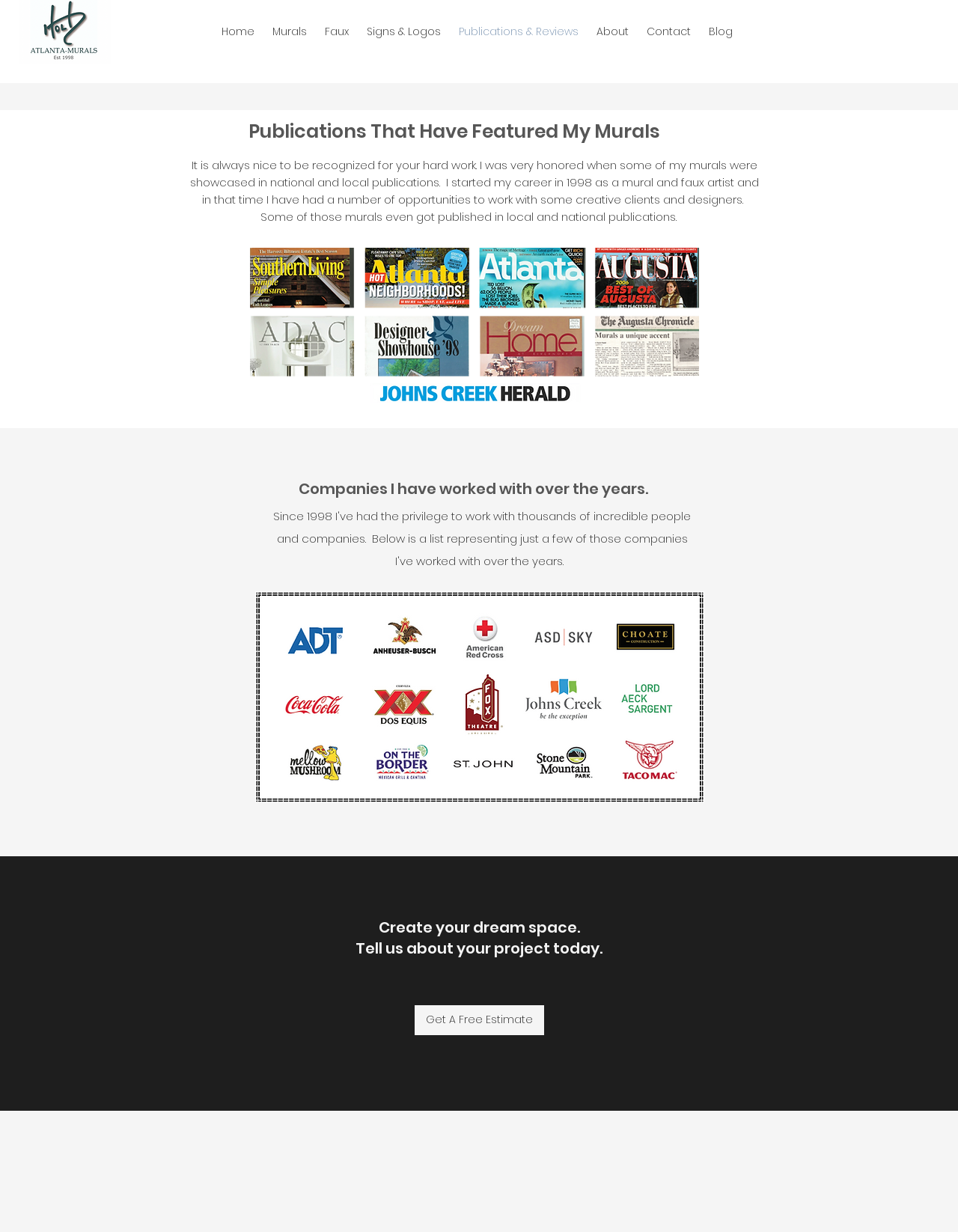Determine the bounding box coordinates for the clickable element required to fulfill the instruction: "Browse the Blog". Provide the coordinates as four float numbers between 0 and 1, i.e., [left, top, right, bottom].

[0.73, 0.01, 0.774, 0.041]